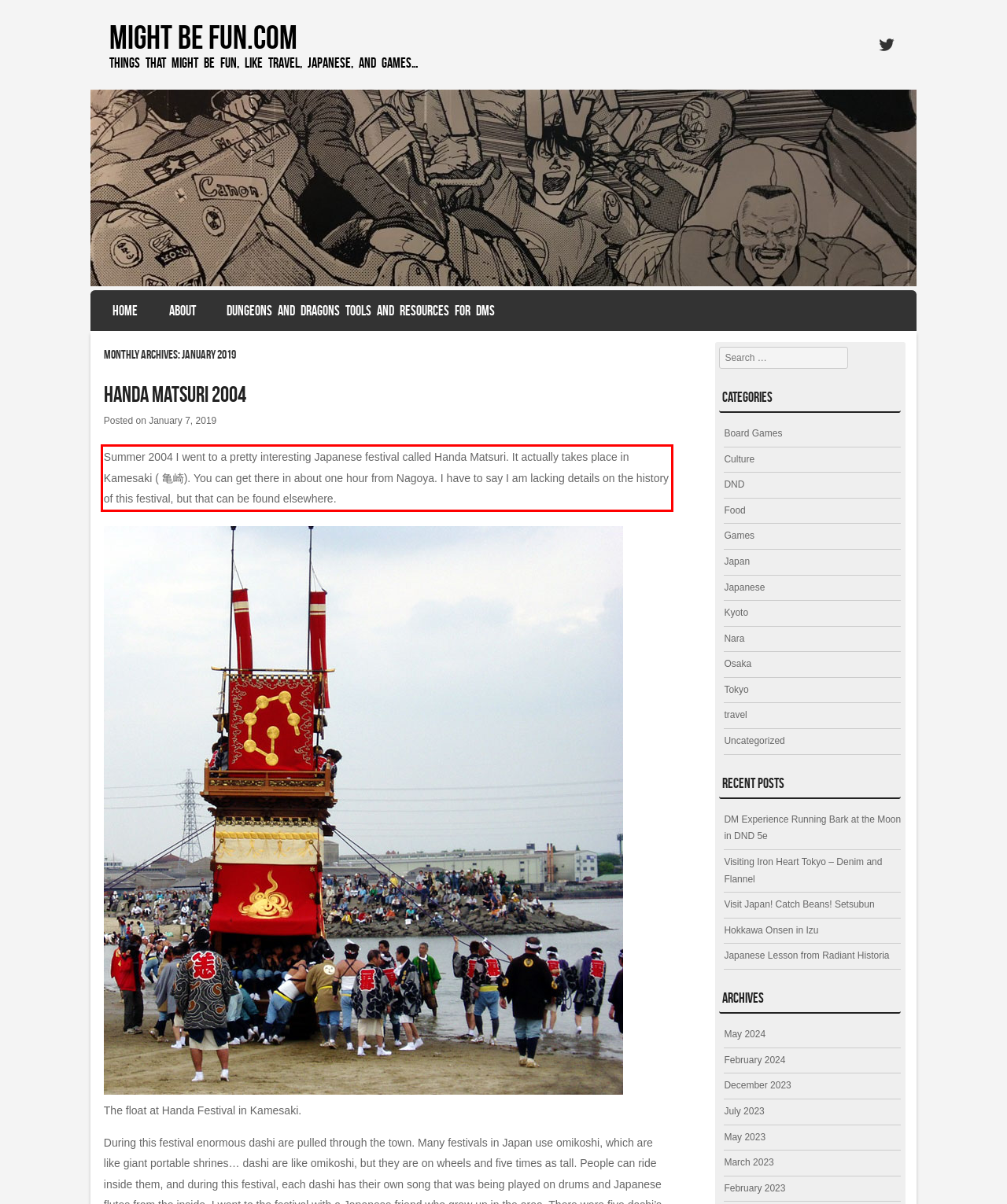Look at the screenshot of the webpage, locate the red rectangle bounding box, and generate the text content that it contains.

Summer 2004 I went to a pretty interesting Japanese festival called Handa Matsuri. It actually takes place in Kamesaki ( 亀崎). You can get there in about one hour from Nagoya. I have to say I am lacking details on the history of this festival, but that can be found elsewhere.